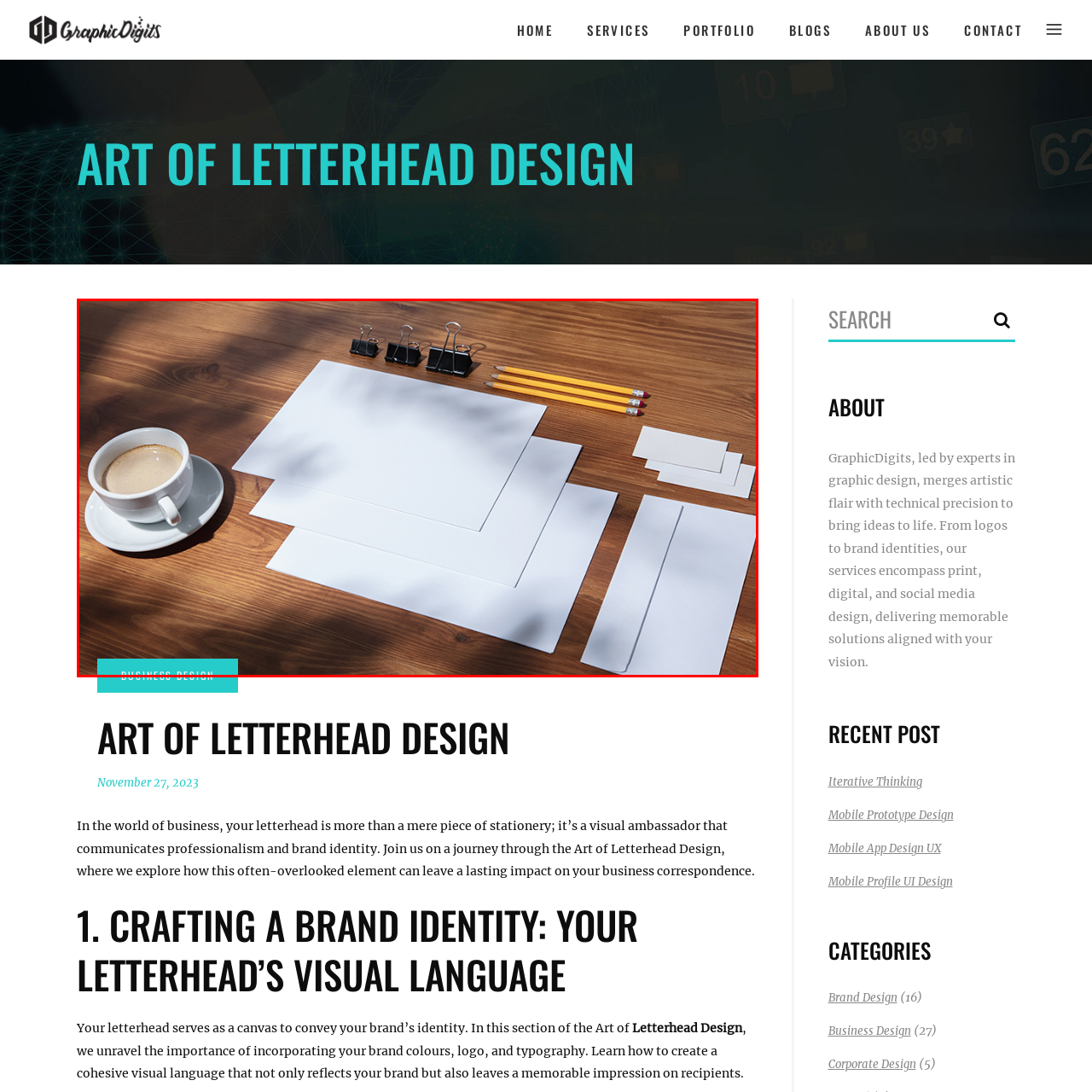Detail the contents of the image within the red outline in an elaborate manner.

This image showcases a meticulously arranged workspace, highlighting essential stationery items for professional correspondence. In the foreground, a steaming cup of coffee sits beside a stack of pristine, white letterhead sheets, symbolizing the importance of clarity and professionalism in business design. Adjacent to the letterhead, various sizes of blank stationery papers are neatly organized, including envelopes and cards, ready for customization.

A set of binder clips and a collection of sharpened pencils line the back of the scene, suggesting readiness for creative brainstorming or design planning. The rich wooden surface provides a warm, organic backdrop, enhancing the aesthetic appeal of the composition. This arrangement not only emphasizes the art of letterhead design but also invites viewers to consider the thoughtful presentation of their own business identity. The caption "BUSINESS DESIGN" at the bottom reinforces the theme of professional stationery design and its impact on brand communication.